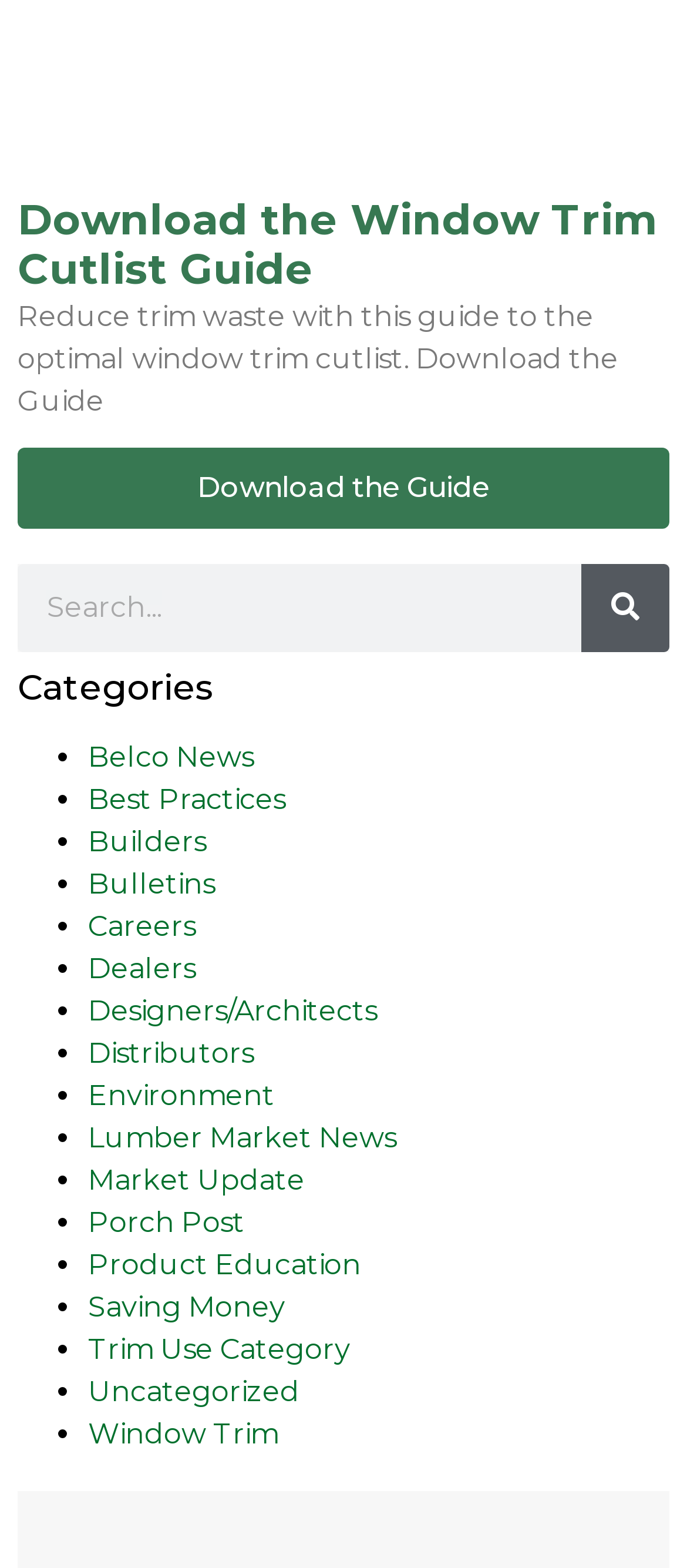Determine the bounding box coordinates of the clickable region to execute the instruction: "Search for something". The coordinates should be four float numbers between 0 and 1, denoted as [left, top, right, bottom].

[0.026, 0.36, 0.974, 0.416]